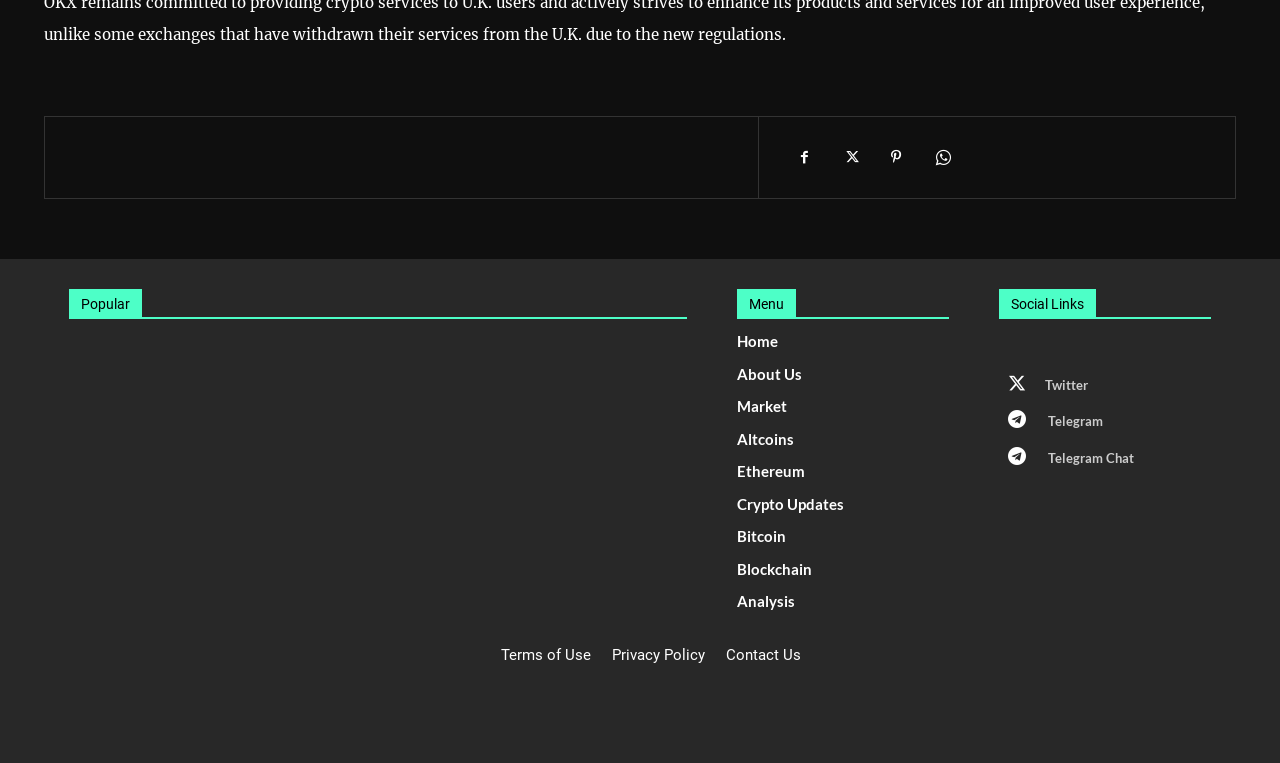What is the last menu item?
Using the details from the image, give an elaborate explanation to answer the question.

I looked at the menu items under the 'Menu' heading and found that the last item is 'Analysis'.